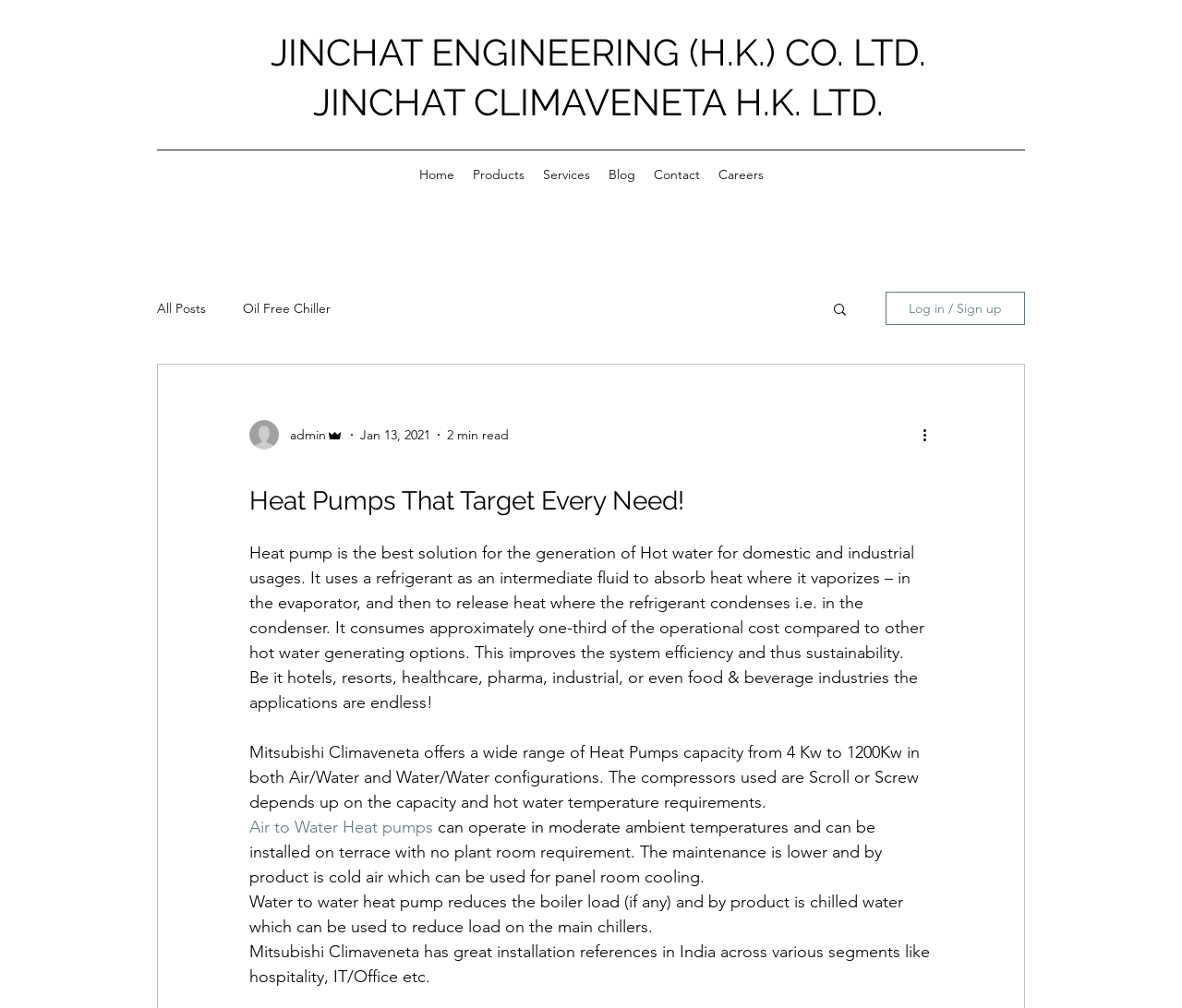How many navigation links are under 'Site'?
Look at the image and provide a detailed response to the question.

I examined the navigation section labeled 'Site' and counted the number of links underneath it, which are 'Home', 'Products', 'Services', 'Blog', 'Contact', and 'Careers', totaling 6 links.